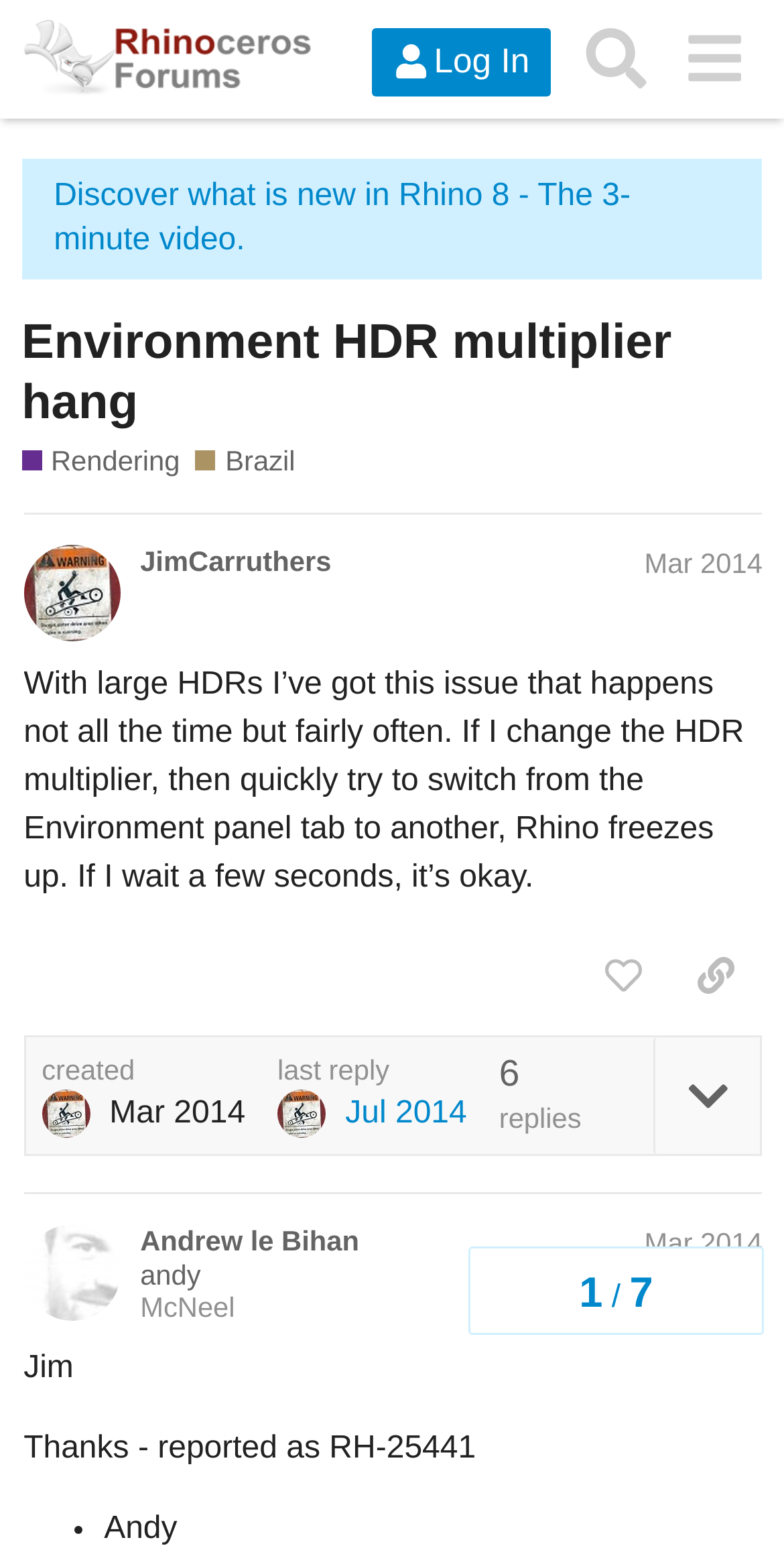Can you find the bounding box coordinates of the area I should click to execute the following instruction: "Search for topics"?

[0.724, 0.007, 0.848, 0.069]